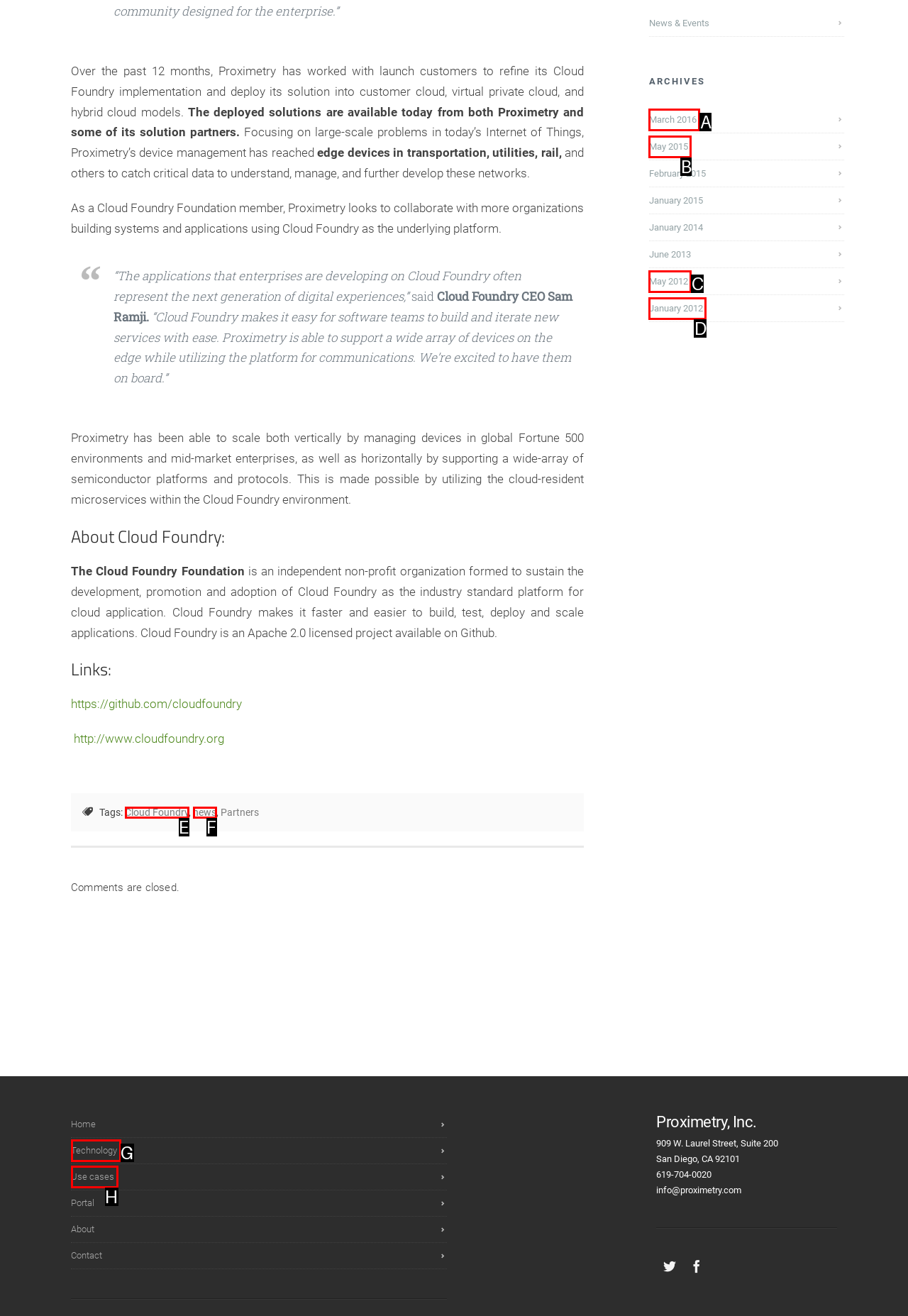Point out the HTML element that matches the following description: news
Answer with the letter from the provided choices.

F